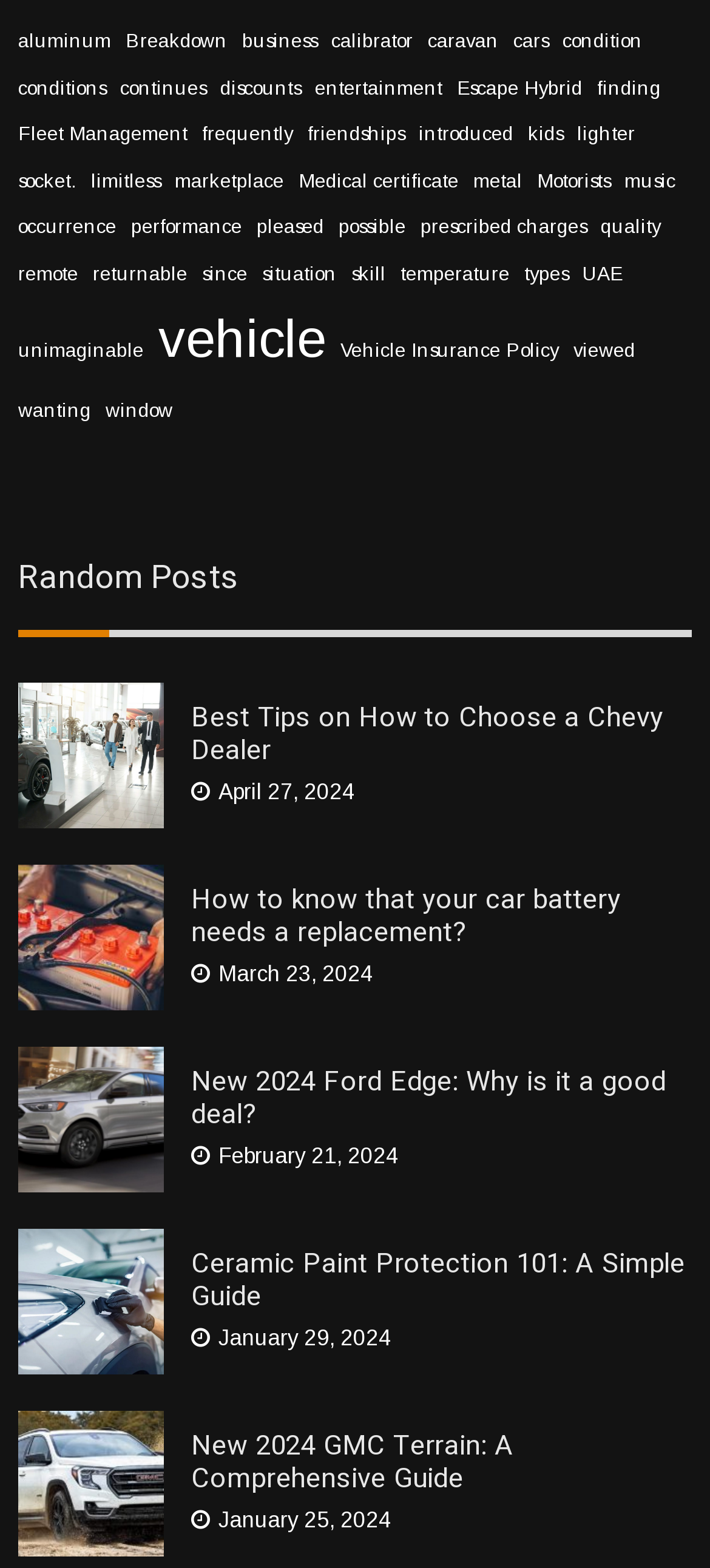Determine the bounding box coordinates of the region that needs to be clicked to achieve the task: "Check the date of 'Ceramic Paint Protection 101: A Simple Guide'".

[0.269, 0.845, 0.551, 0.861]